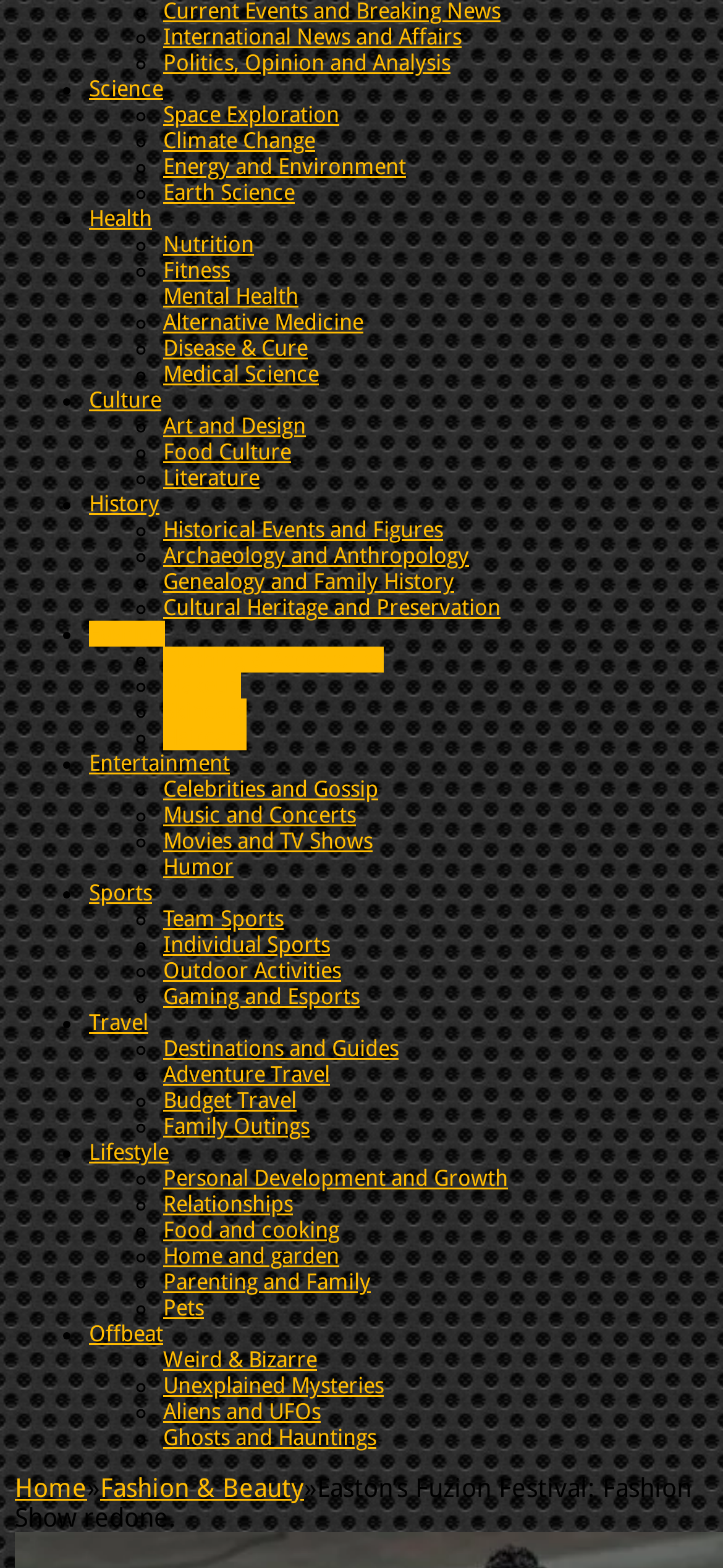Locate the bounding box coordinates of the area to click to fulfill this instruction: "Read about Hero Parts/Docs". The bounding box should be presented as four float numbers between 0 and 1, in the order [left, top, right, bottom].

None